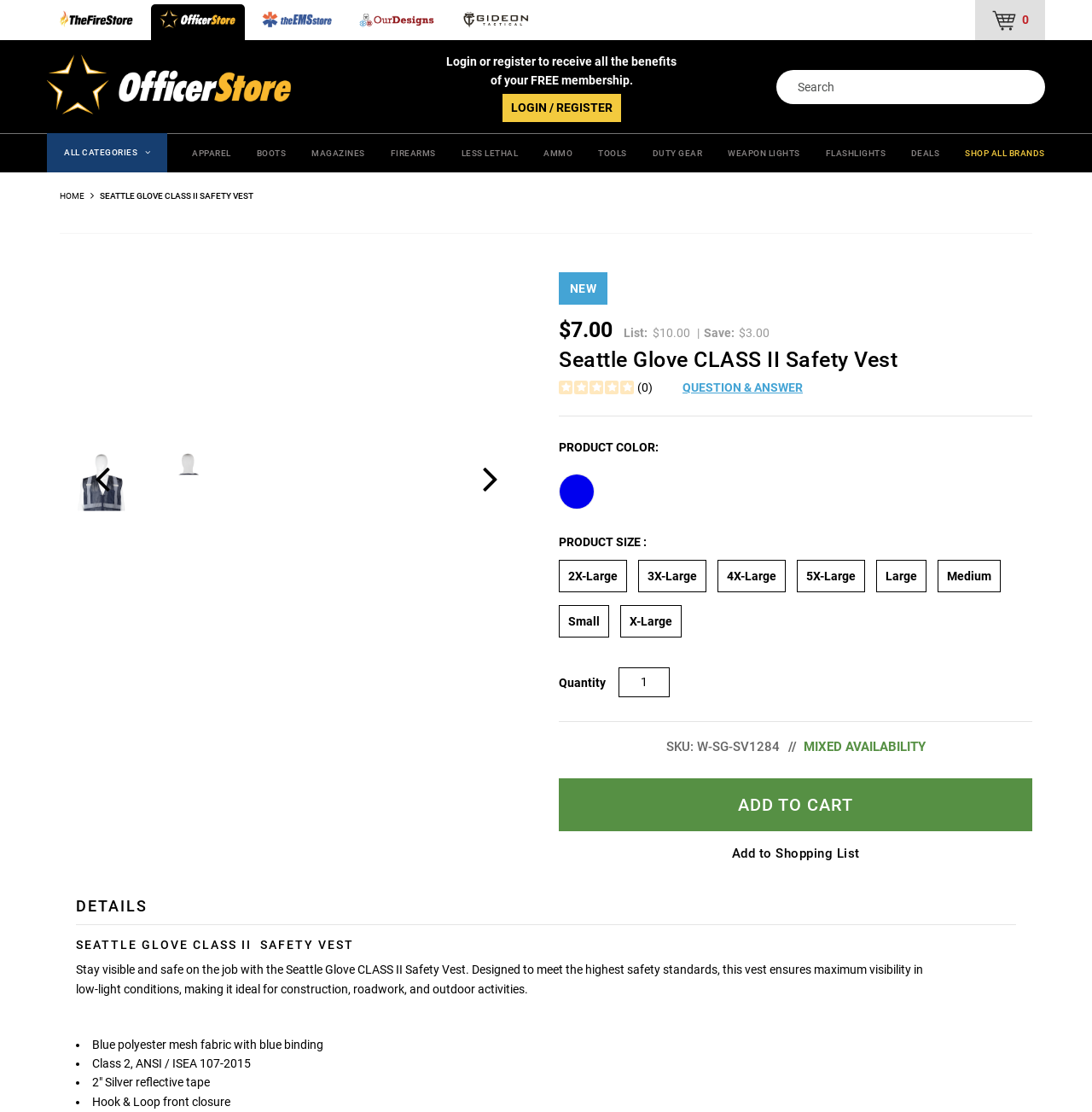Please identify the bounding box coordinates of the clickable area that will allow you to execute the instruction: "Search for products".

[0.711, 0.063, 0.957, 0.093]